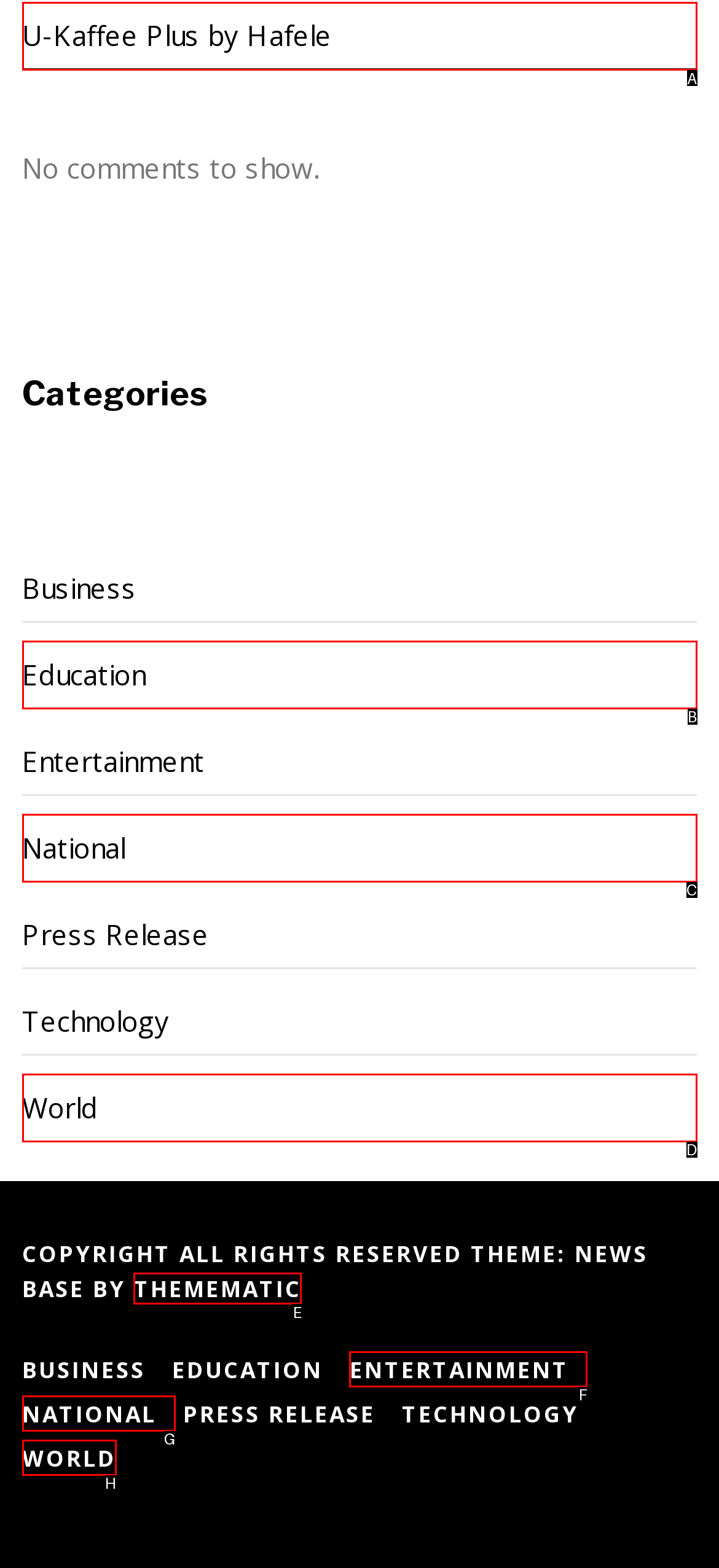Match the following description to a UI element: U-Kaffee Plus by Hafele
Provide the letter of the matching option directly.

A